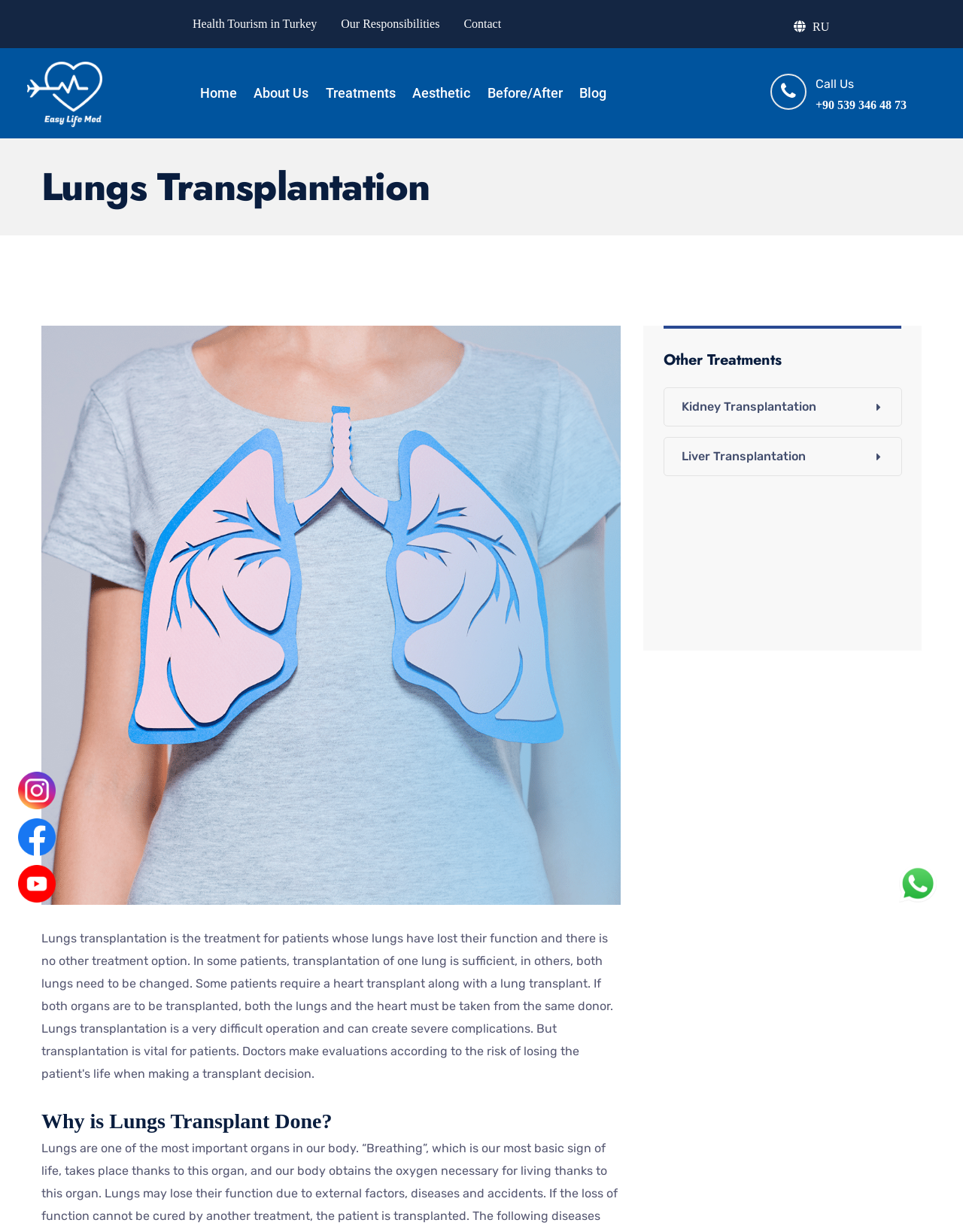Could you highlight the region that needs to be clicked to execute the instruction: "Click on the 'Kidney Transplantation' link"?

[0.708, 0.318, 0.915, 0.342]